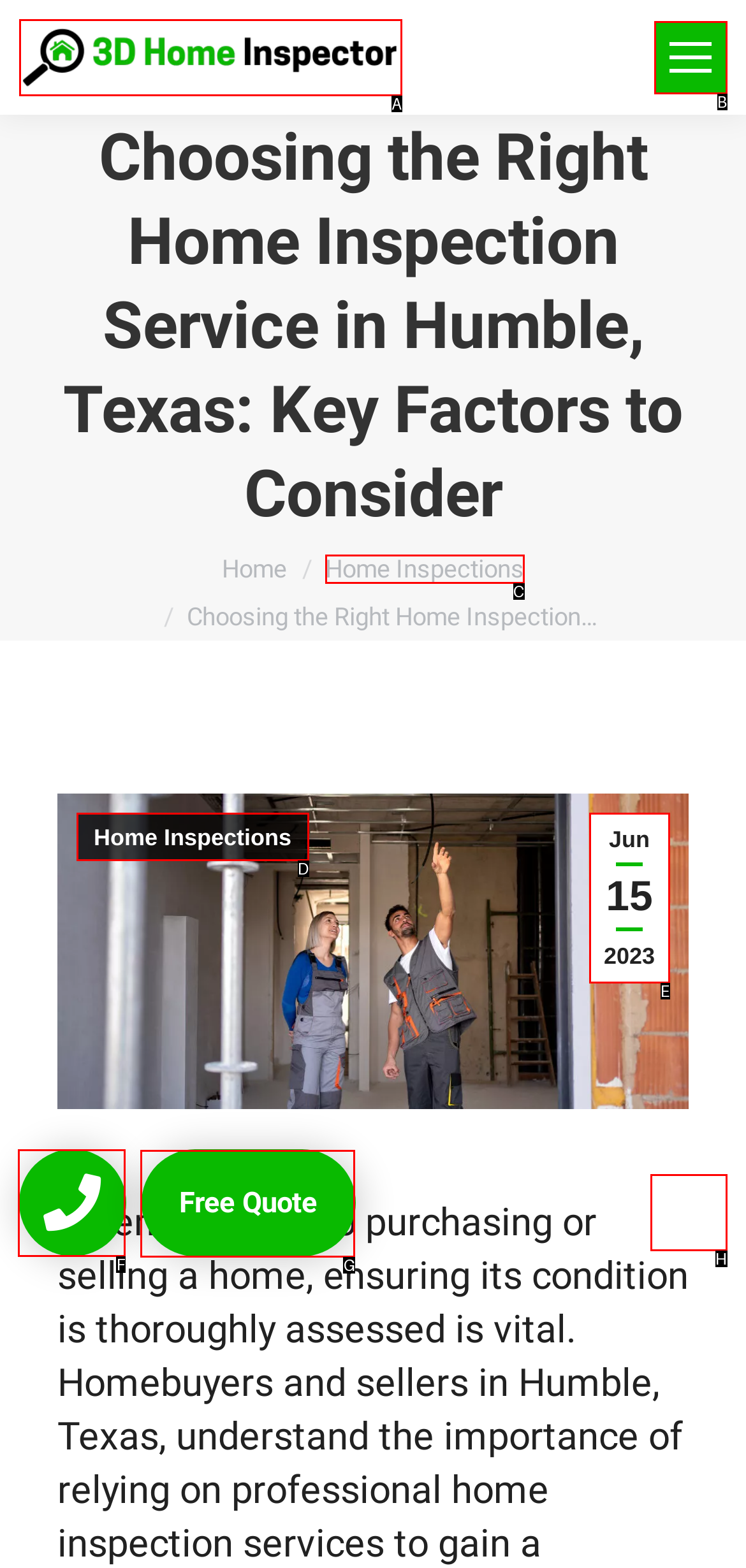Tell me which one HTML element best matches the description: Free Quote
Answer with the option's letter from the given choices directly.

G